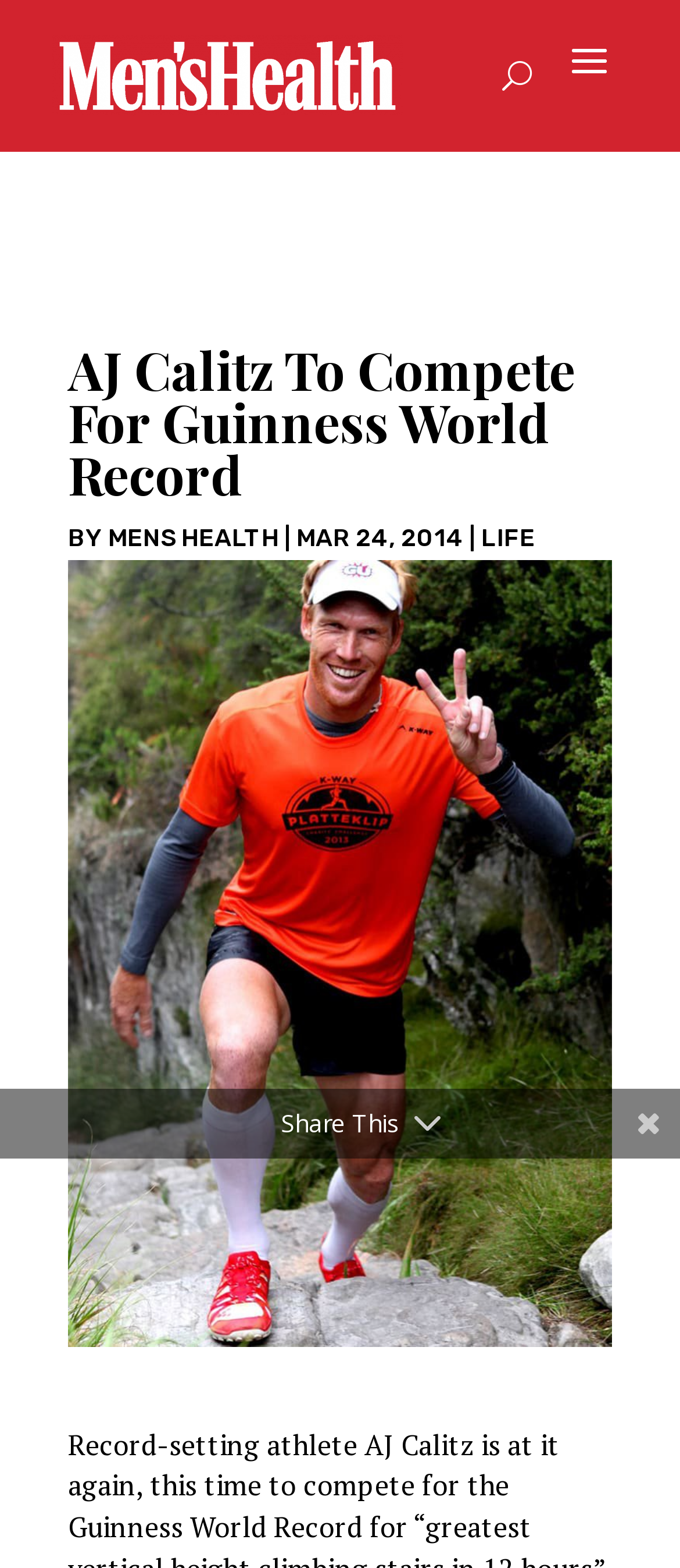What is the author of the article?
Look at the image and answer with only one word or phrase.

Not specified